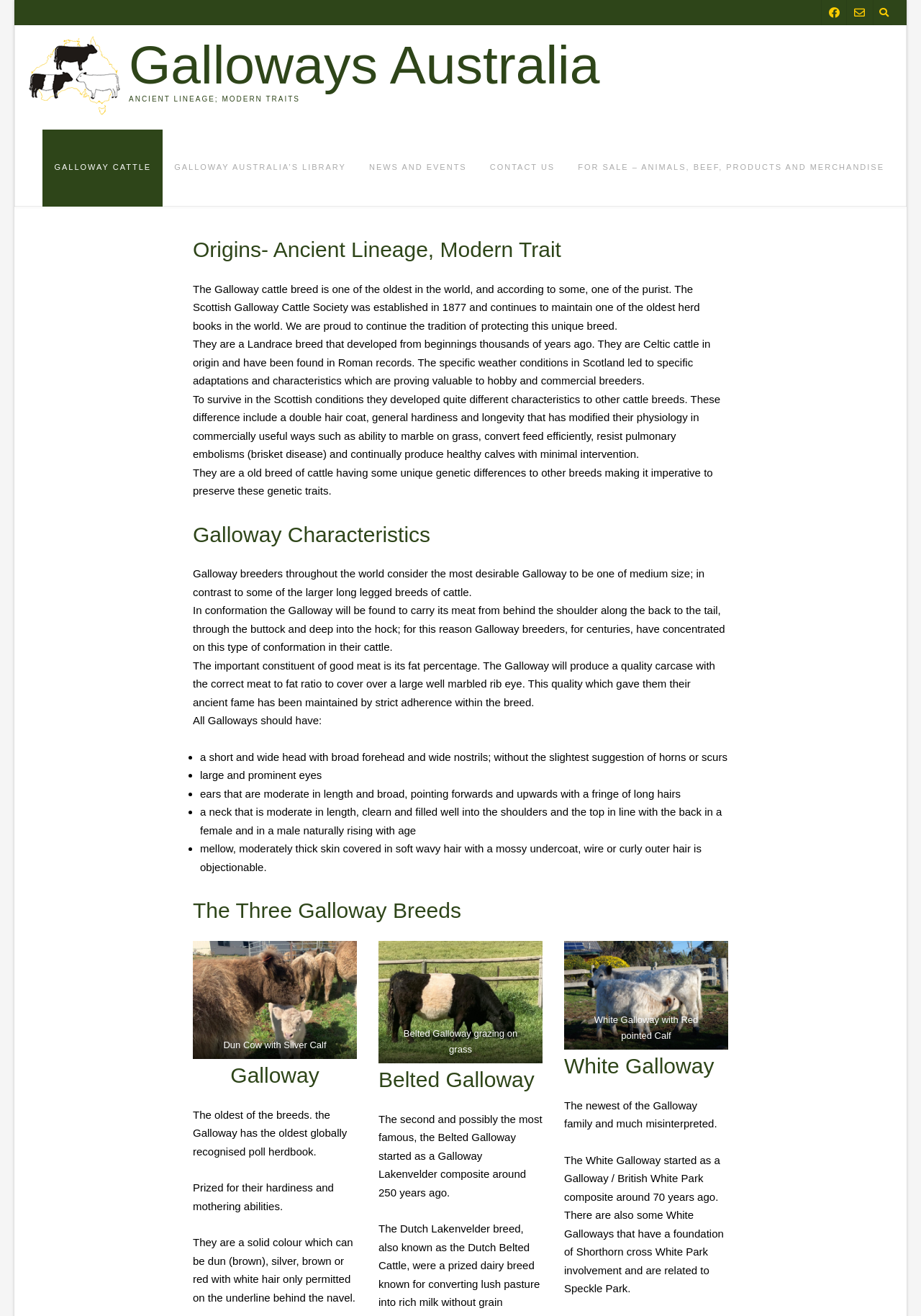Please answer the following query using a single word or phrase: 
What is the characteristic of Galloway cattle?

Medium size, double hair coat, hardiness, longevity